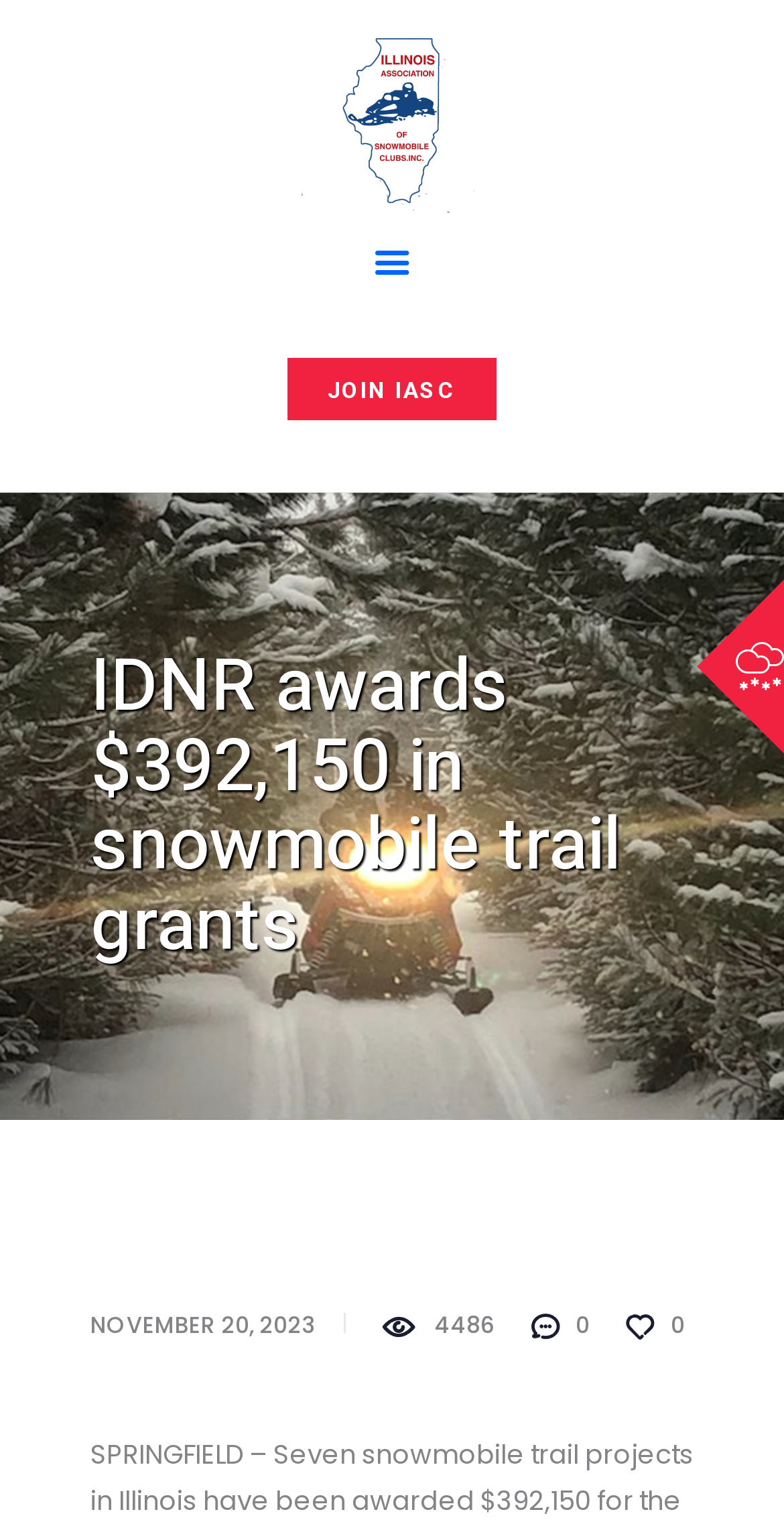Determine the bounding box coordinates of the element that should be clicked to execute the following command: "Check availability".

[0.115, 0.248, 0.762, 0.336]